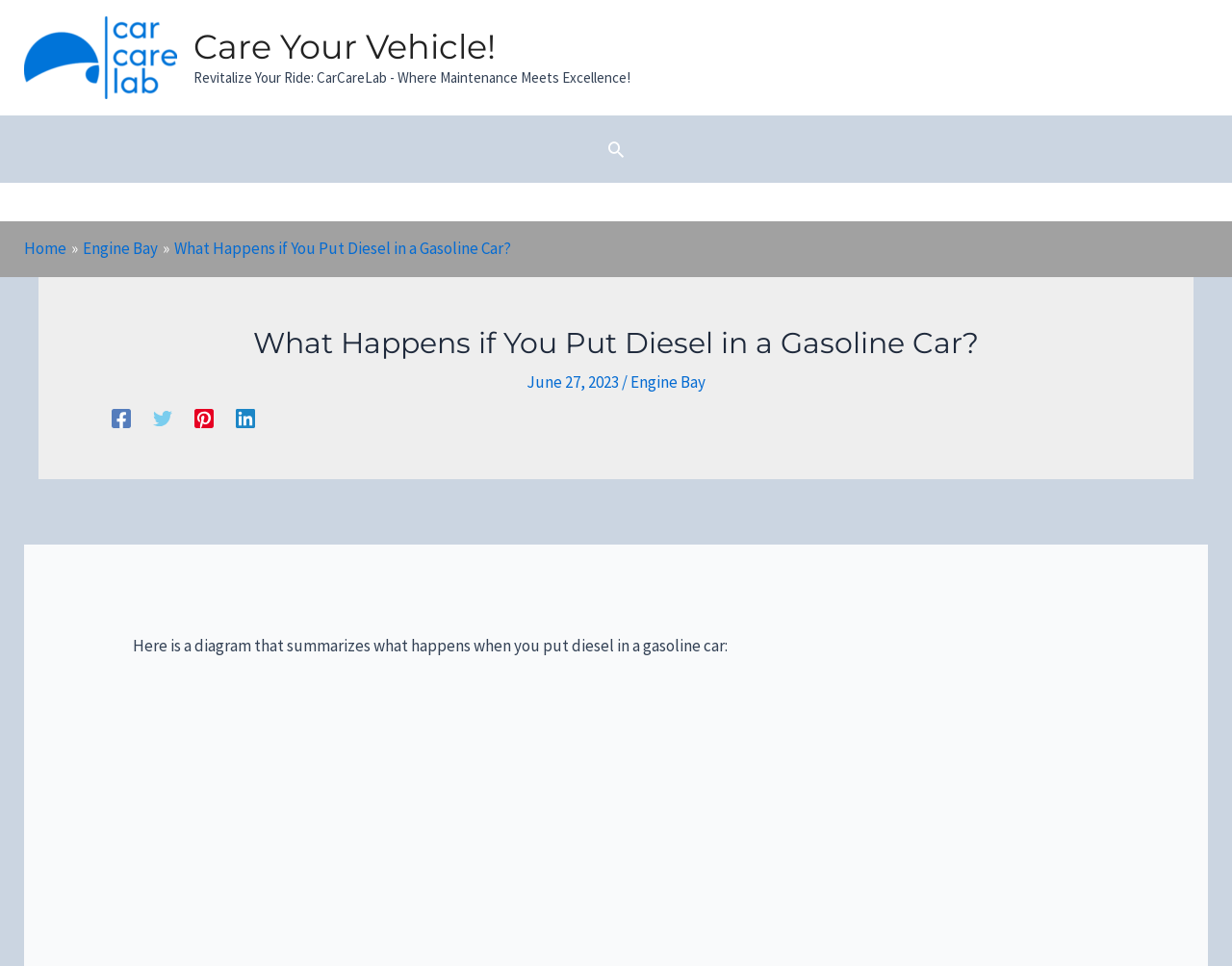Identify the bounding box for the described UI element. Provide the coordinates in (top-left x, top-left y, bottom-right x, bottom-right y) format with values ranging from 0 to 1: Engine Bay

[0.512, 0.384, 0.573, 0.406]